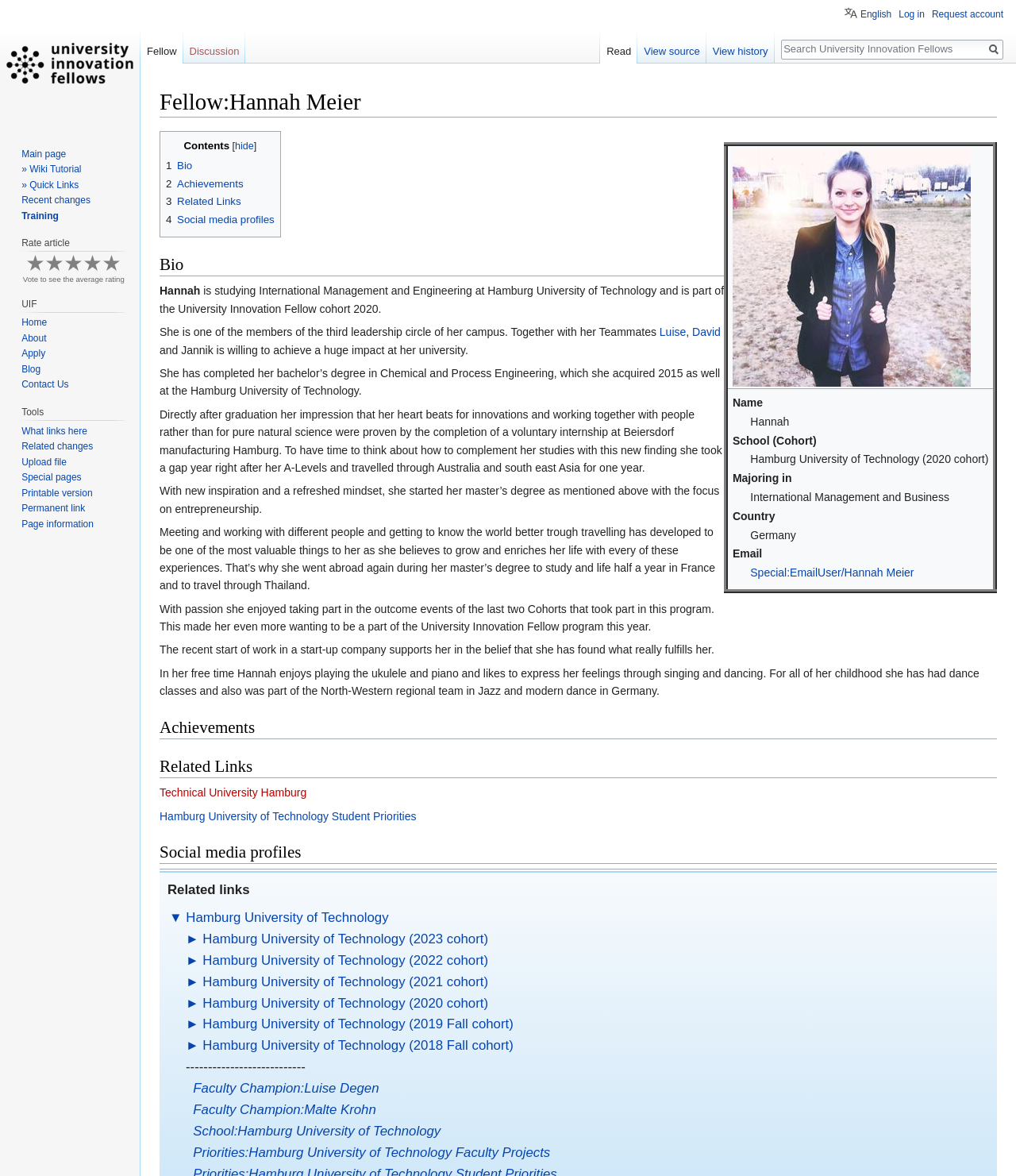Could you specify the bounding box coordinates for the clickable section to complete the following instruction: "Visit Hamburg University of Technology"?

[0.157, 0.669, 0.302, 0.679]